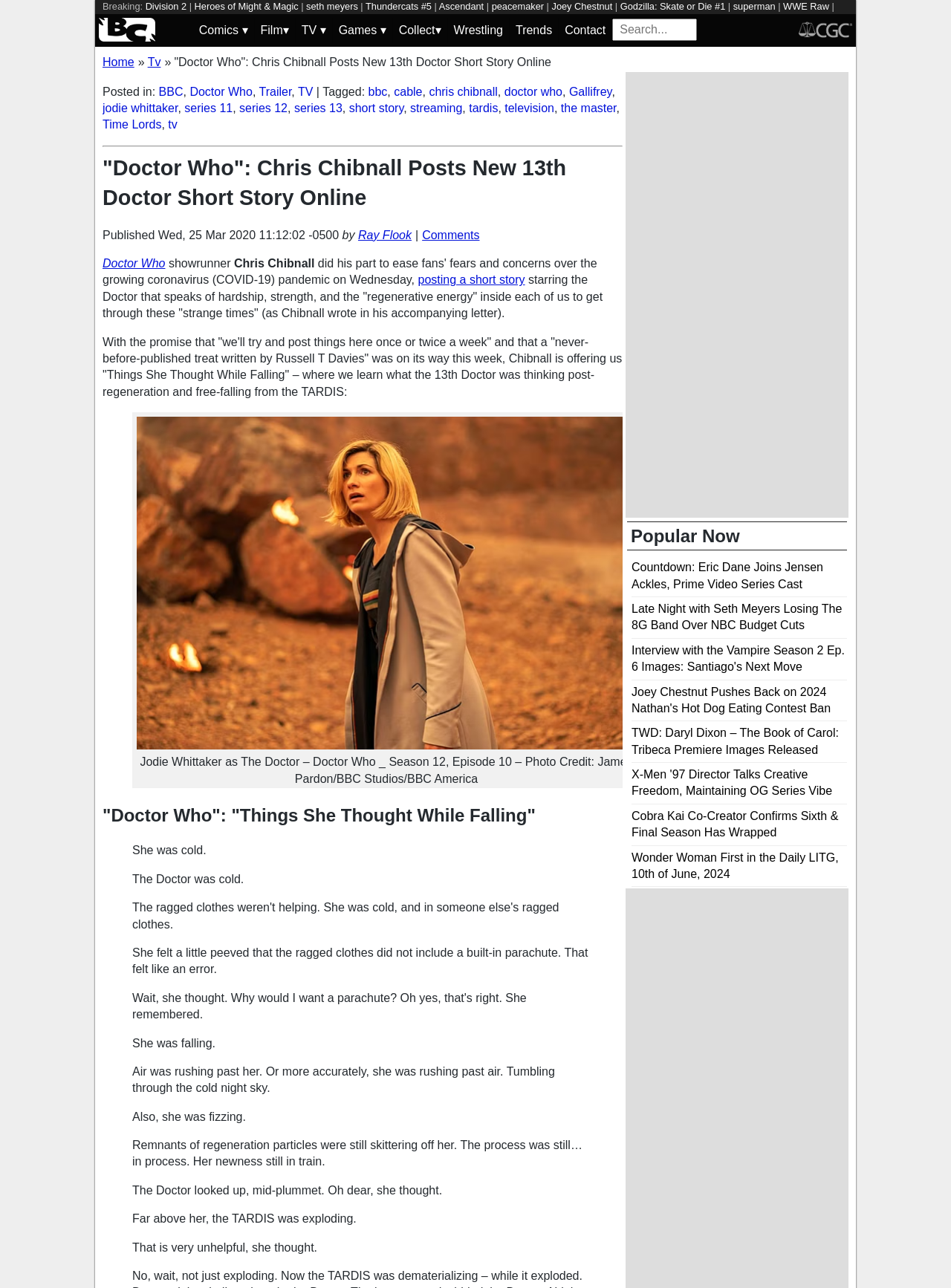What is the category of the webpage?
Provide an in-depth answer to the question, covering all aspects.

The answer can be found in the breadcrumbs section of the webpage, which displays the category as 'TV'. This suggests that the webpage is categorized under TV news or articles.